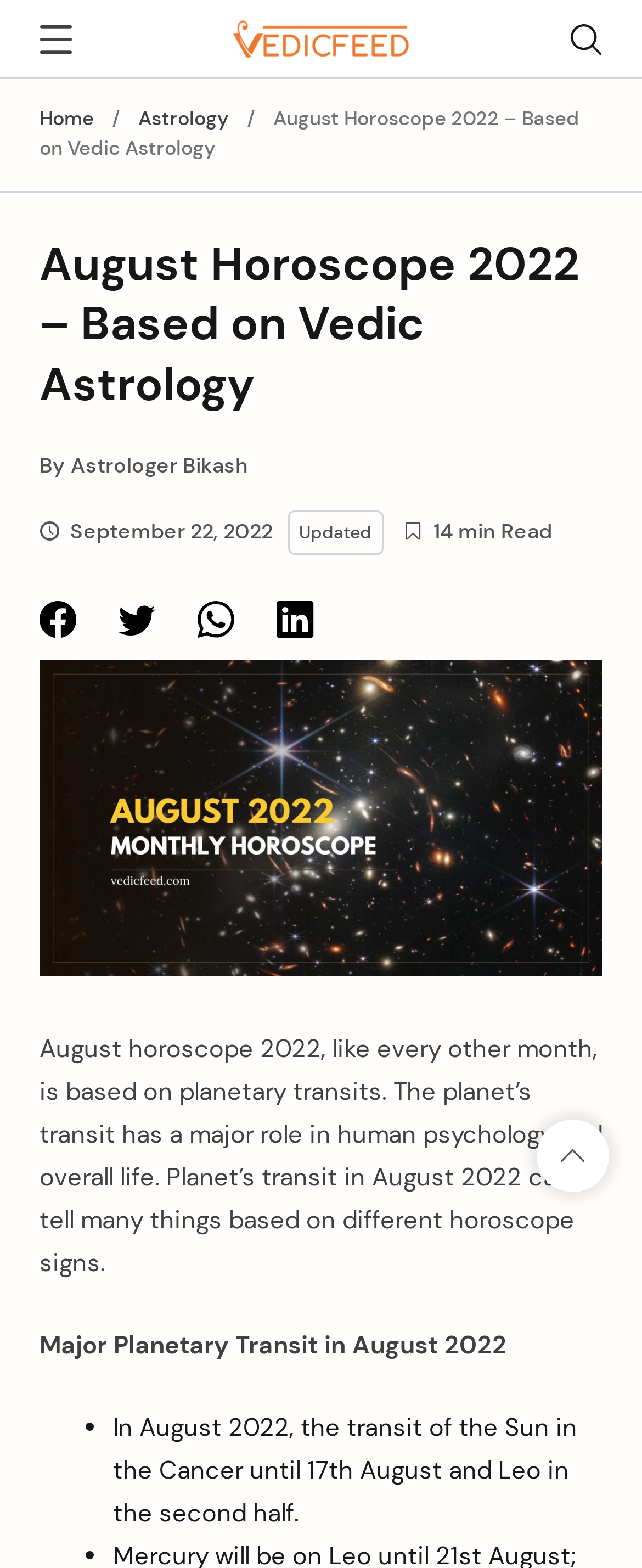How many images are there in the article header?
Look at the image and construct a detailed response to the question.

I found the answer by counting the number of images in the article header section, which are four small images.